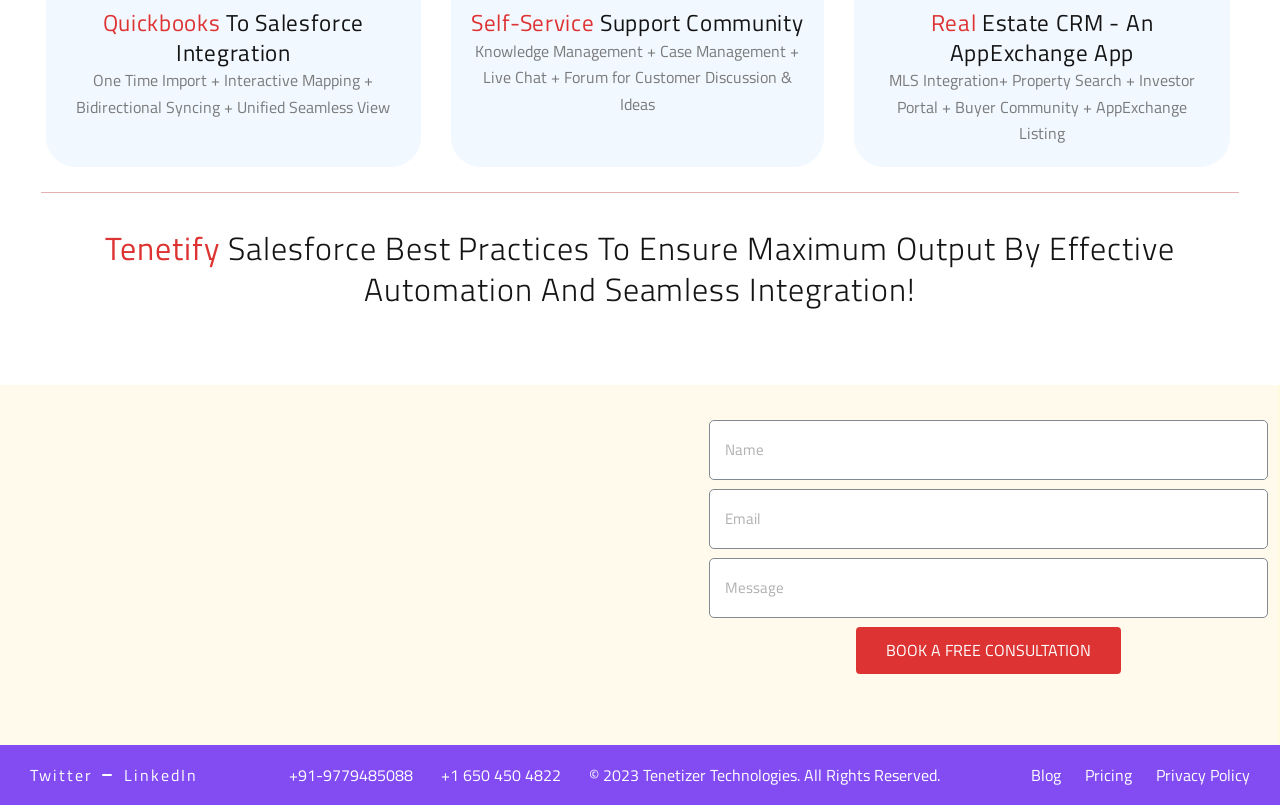Show the bounding box coordinates for the element that needs to be clicked to execute the following instruction: "Click on the 'Real Estate CRM - An AppExchange App' link". Provide the coordinates in the form of four float numbers between 0 and 1, i.e., [left, top, right, bottom].

[0.683, 0.01, 0.945, 0.083]